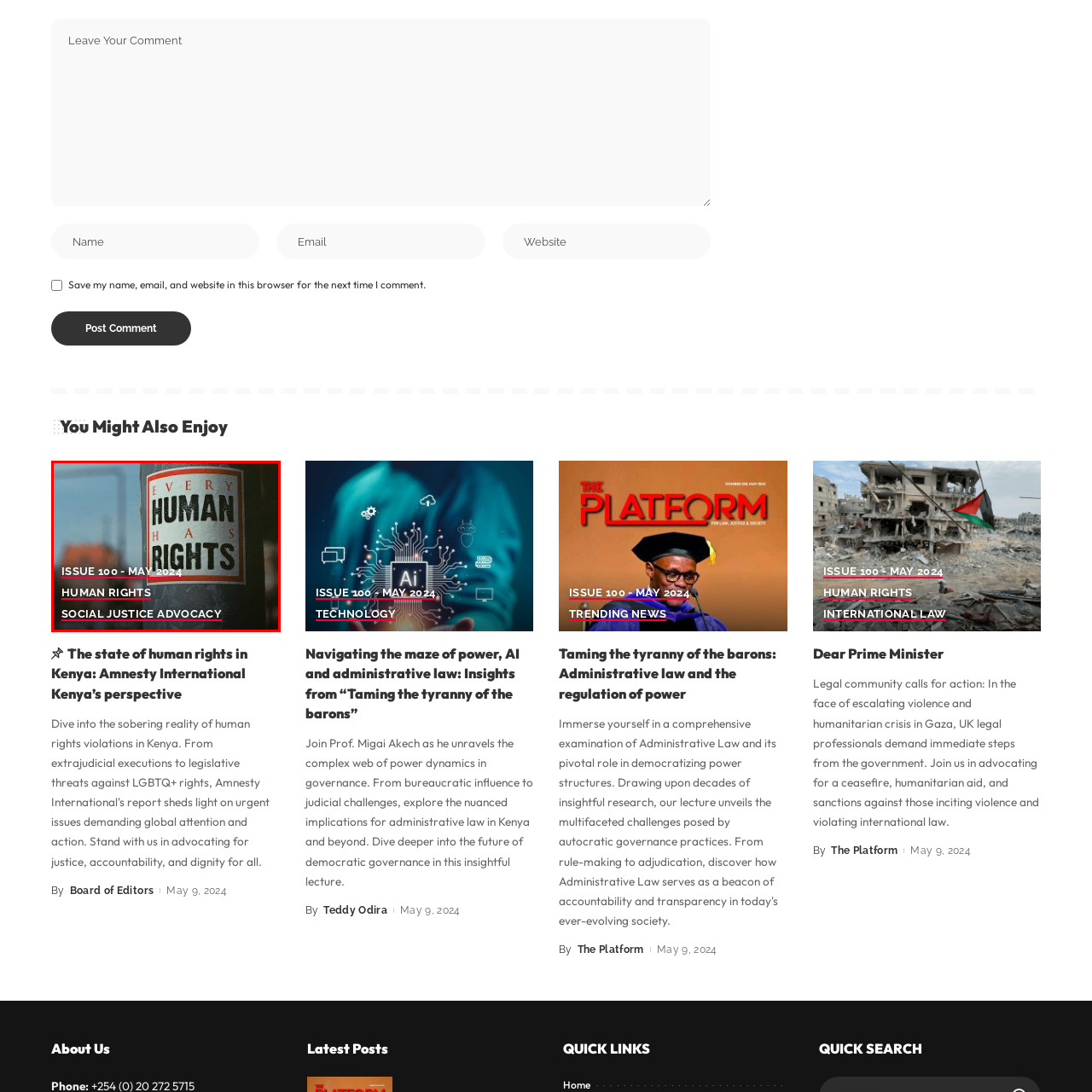What is the issue number mentioned below the image?
Consider the details within the red bounding box and provide a thorough answer to the question.

The text below the image mentions 'ISSUE 100 - MAY 2024', which indicates that the image is part of a specific issue or edition.